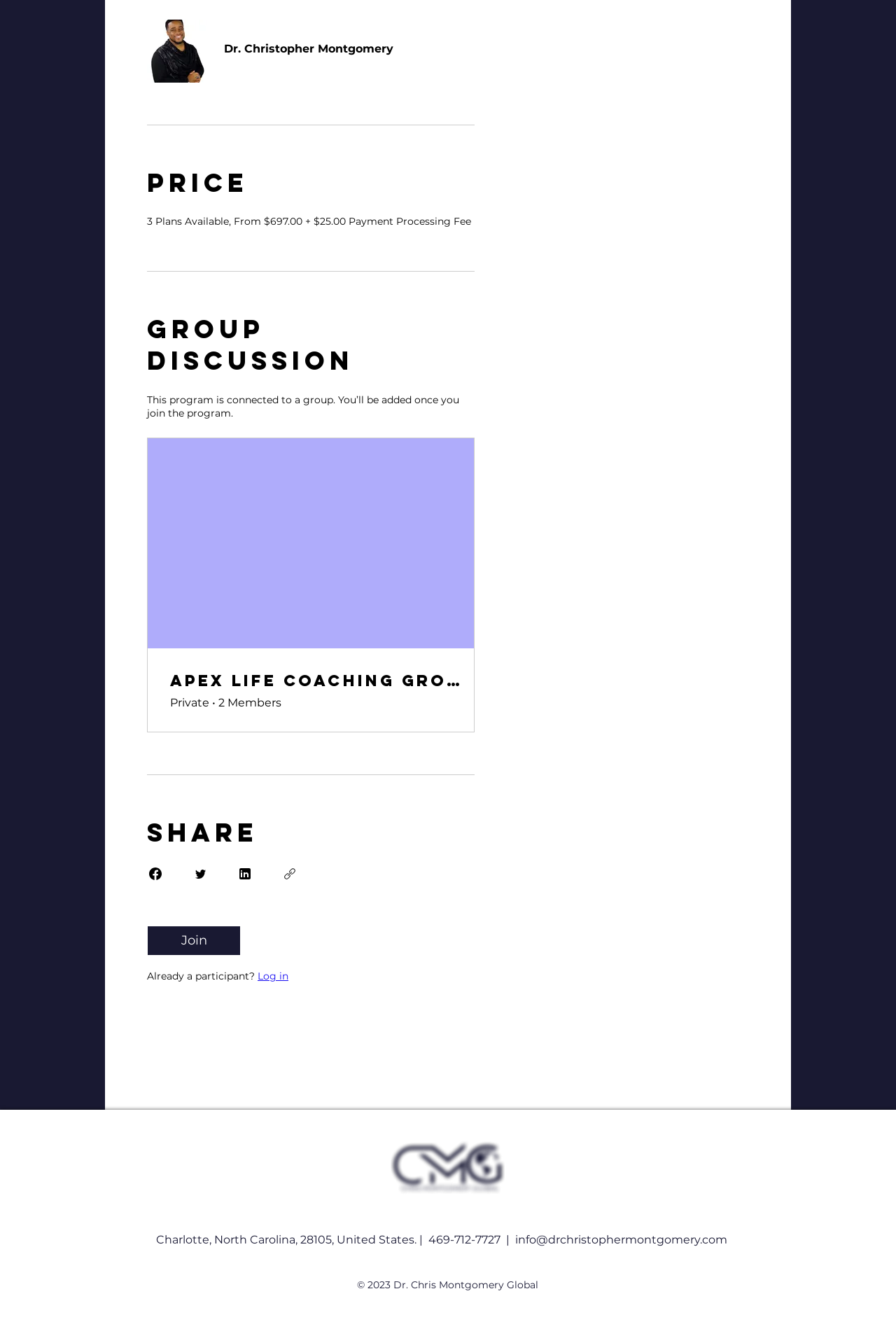Provide the bounding box coordinates for the area that should be clicked to complete the instruction: "Join the program".

[0.164, 0.696, 0.269, 0.718]